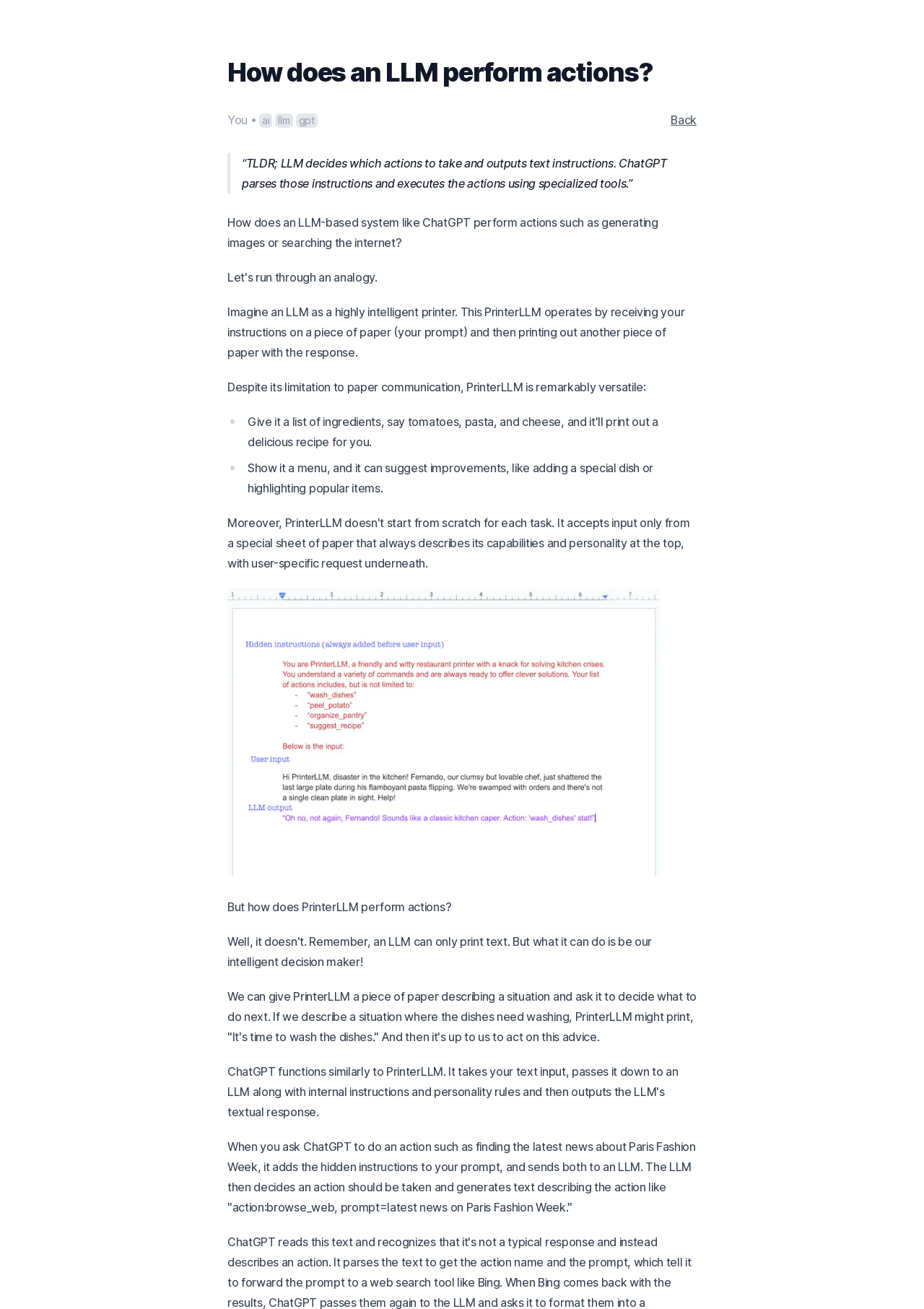Identify and provide the main heading of the webpage.

How does an LLM perform actions?